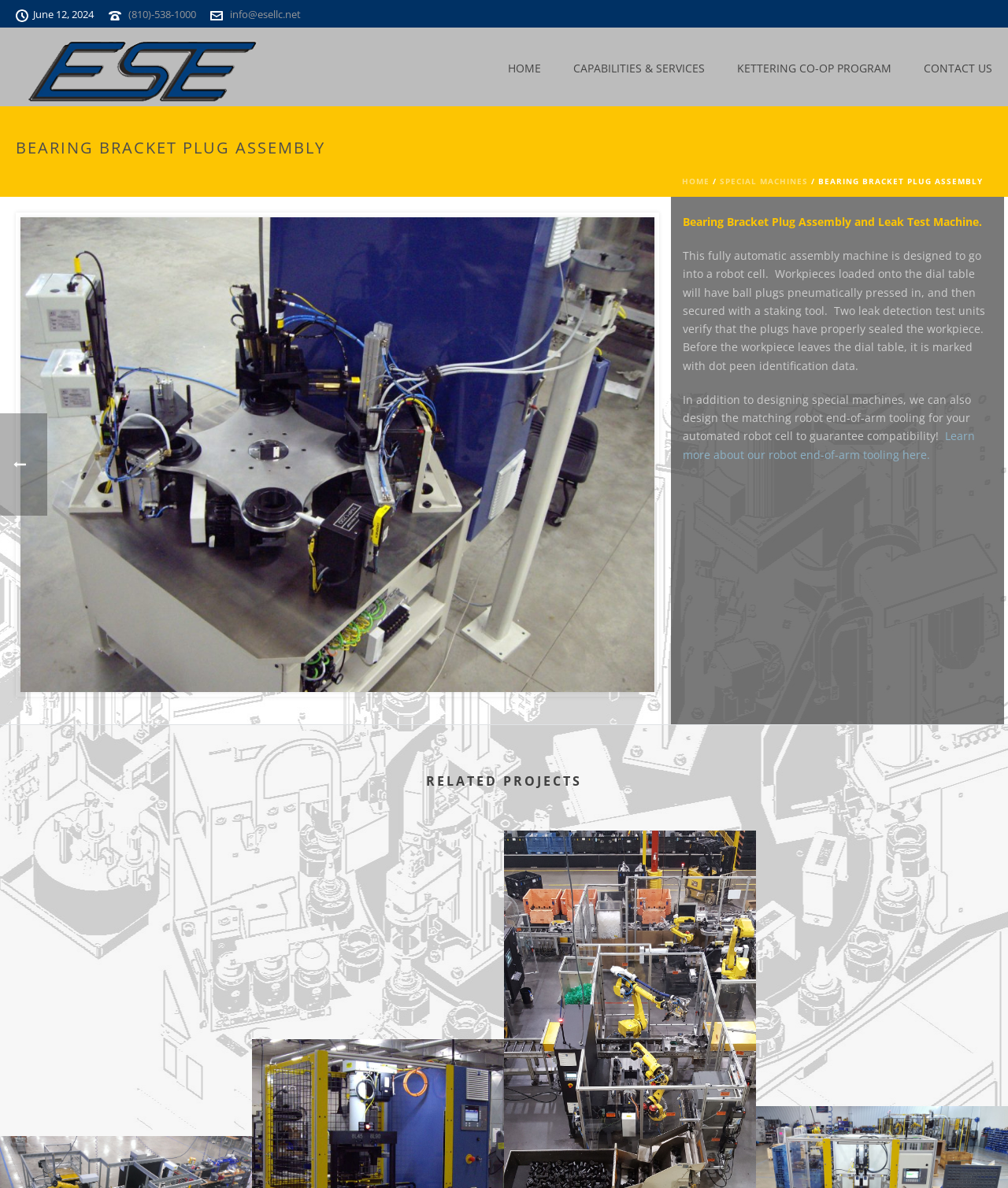What is the date displayed on the webpage?
Based on the image, provide a one-word or brief-phrase response.

June 12, 2024